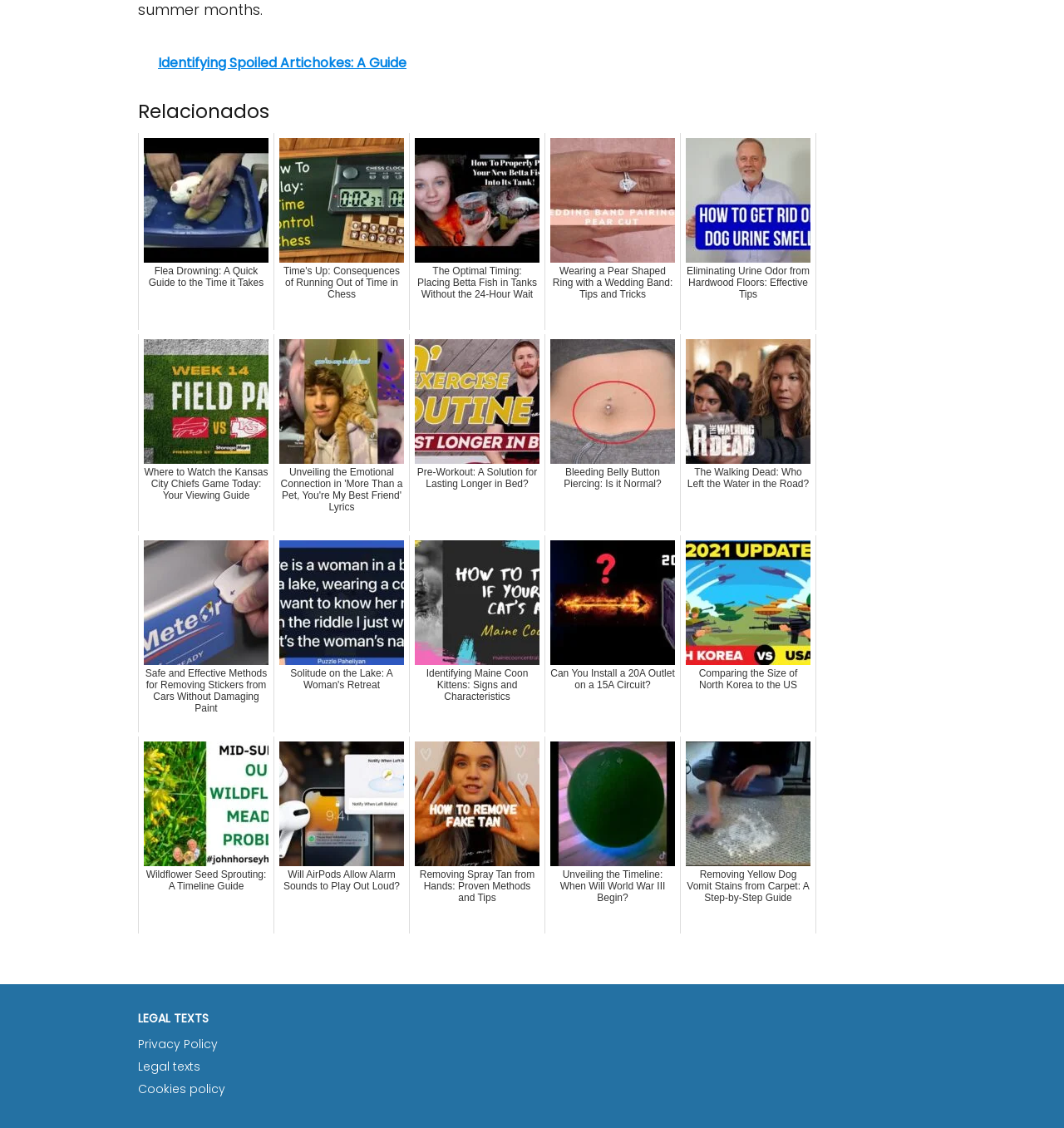Please determine the bounding box coordinates for the UI element described as: "Identifying Spoiled Artichokes: A Guide".

[0.13, 0.035, 0.87, 0.077]